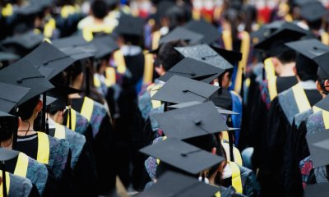Offer a detailed explanation of the image's components.

The image captures a vibrant scene from a graduation ceremony, showcasing a sea of graduates dressed in traditional black caps and gowns. The caps feature the distinctive mortarboard style, perfectly lined up in neat rows, symbolizing a significant milestone in the students' academic journeys. Accentuated by the colorful sashes or stoles worn by some graduates, the image exudes an atmosphere of celebration and accomplishment. The collective presence of these graduates—turning away from the camera yet united by a common experience—evokes feelings of nostalgia and pride, marking the conclusion of their educational endeavors and the beginning of new opportunities.